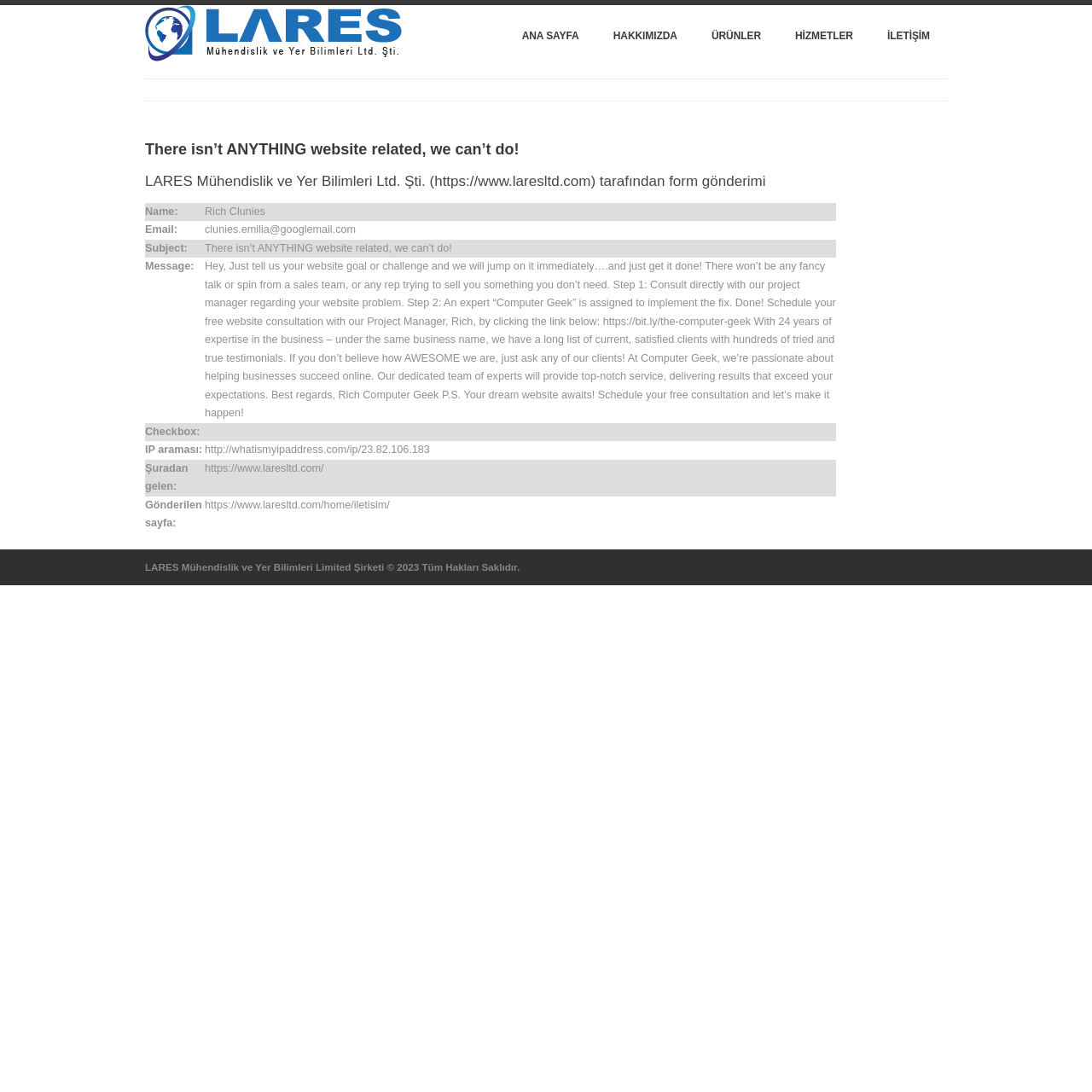Given the description: "Ana Sayfa", determine the bounding box coordinates of the UI element. The coordinates should be formatted as four float numbers between 0 and 1, [left, top, right, bottom].

[0.462, 0.0, 0.546, 0.073]